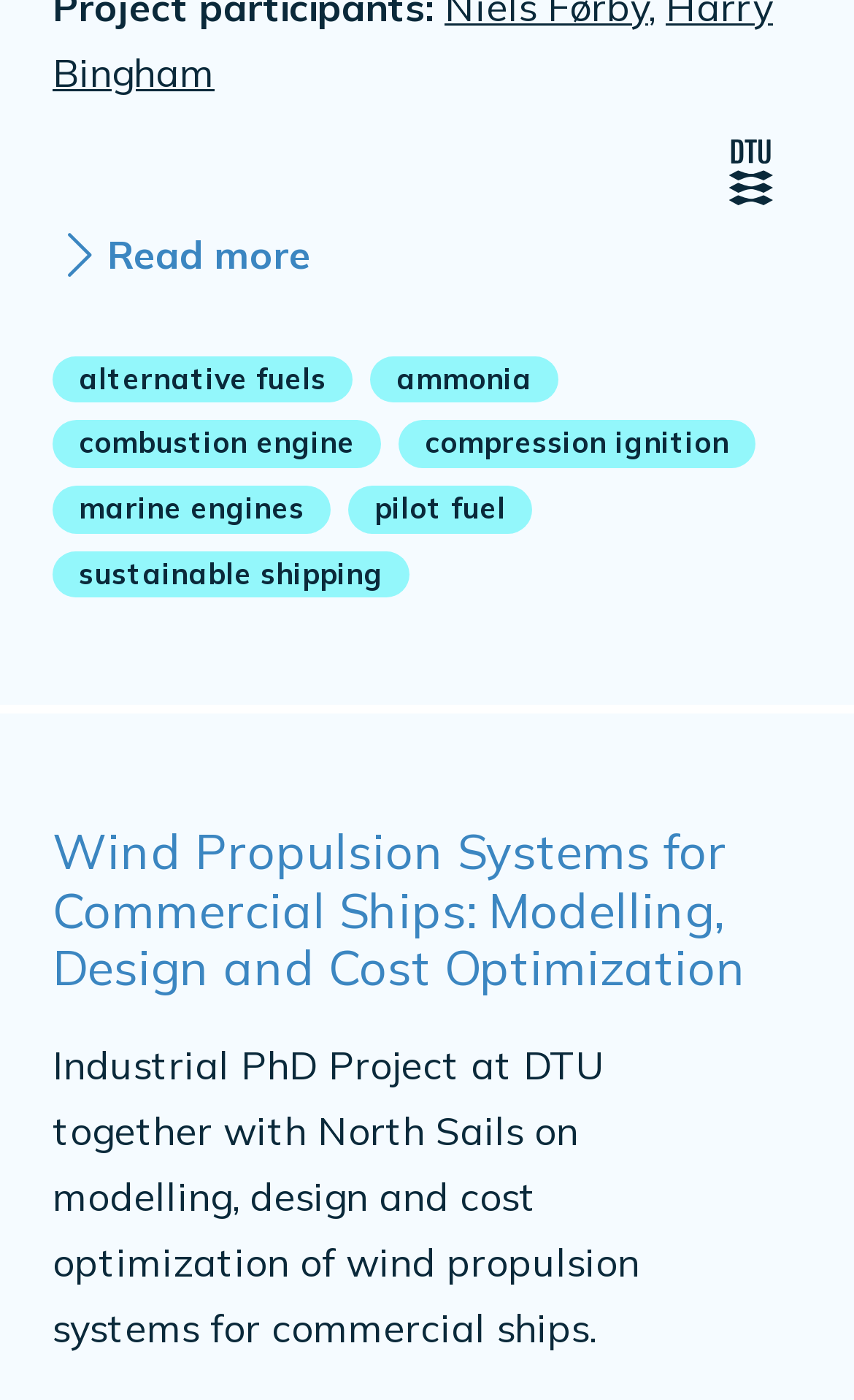Use a single word or phrase to answer this question: 
What is the institution associated with the project?

Technical University of Denmark